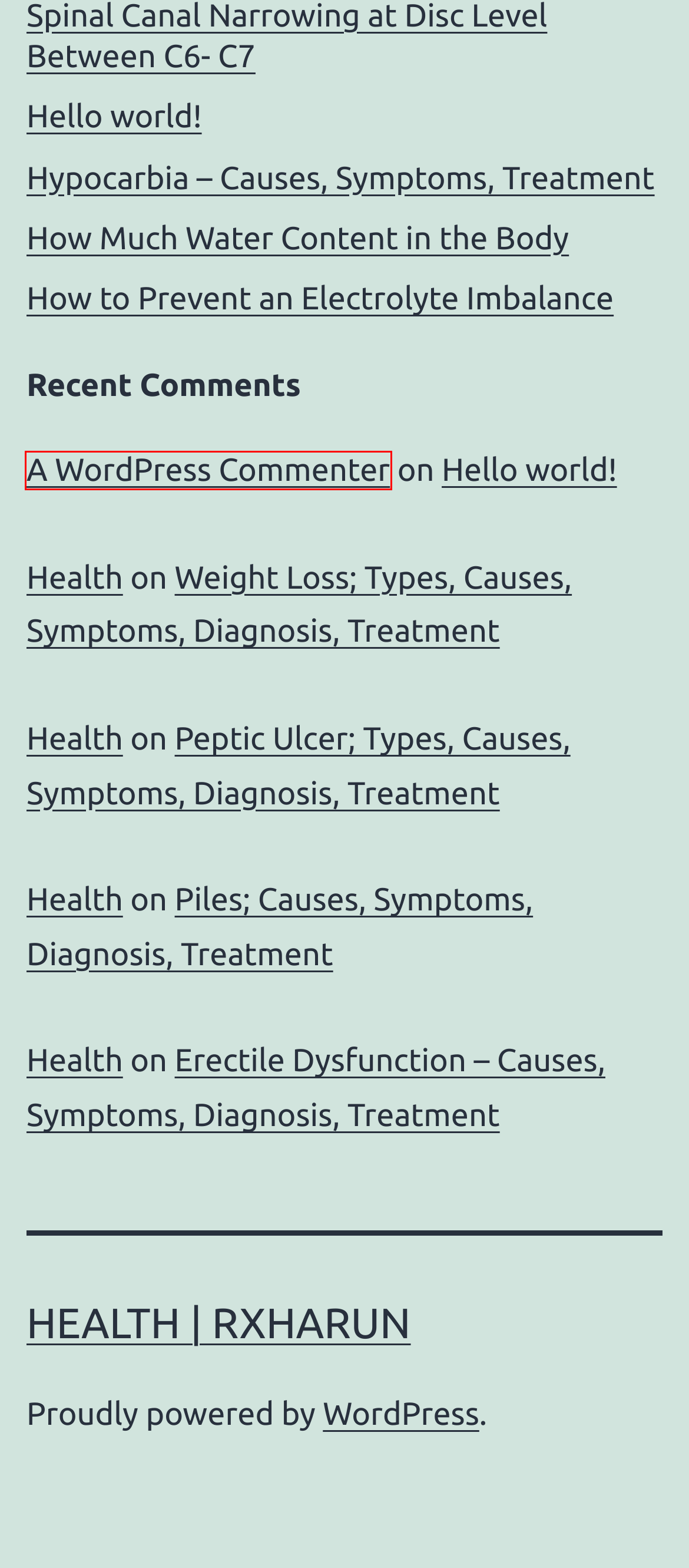You are given a screenshot of a webpage within which there is a red rectangle bounding box. Please choose the best webpage description that matches the new webpage after clicking the selected element in the bounding box. Here are the options:
A. How to Prevent an Electrolyte Imbalance - Health | RXharun
B. Peptic Ulcer; Types, Causes, Symptoms, Diagnosis, Treatment - Health | RXharun
C. Hello world! - Health | RXharun
D. Piles; Causes, Symptoms, Diagnosis, Treatment - Health | RXharun
E. Blog Tool, Publishing Platform, and CMS – WordPress.org
F. How Much Water Content in the Body - Health | RXharun
G. Hypocarbia – Causes, Symptoms, Treatment - Health | RXharun
H. Weight Loss; Types, Causes, Symptoms, Diagnosis, Treatment - Health | RXharun

E